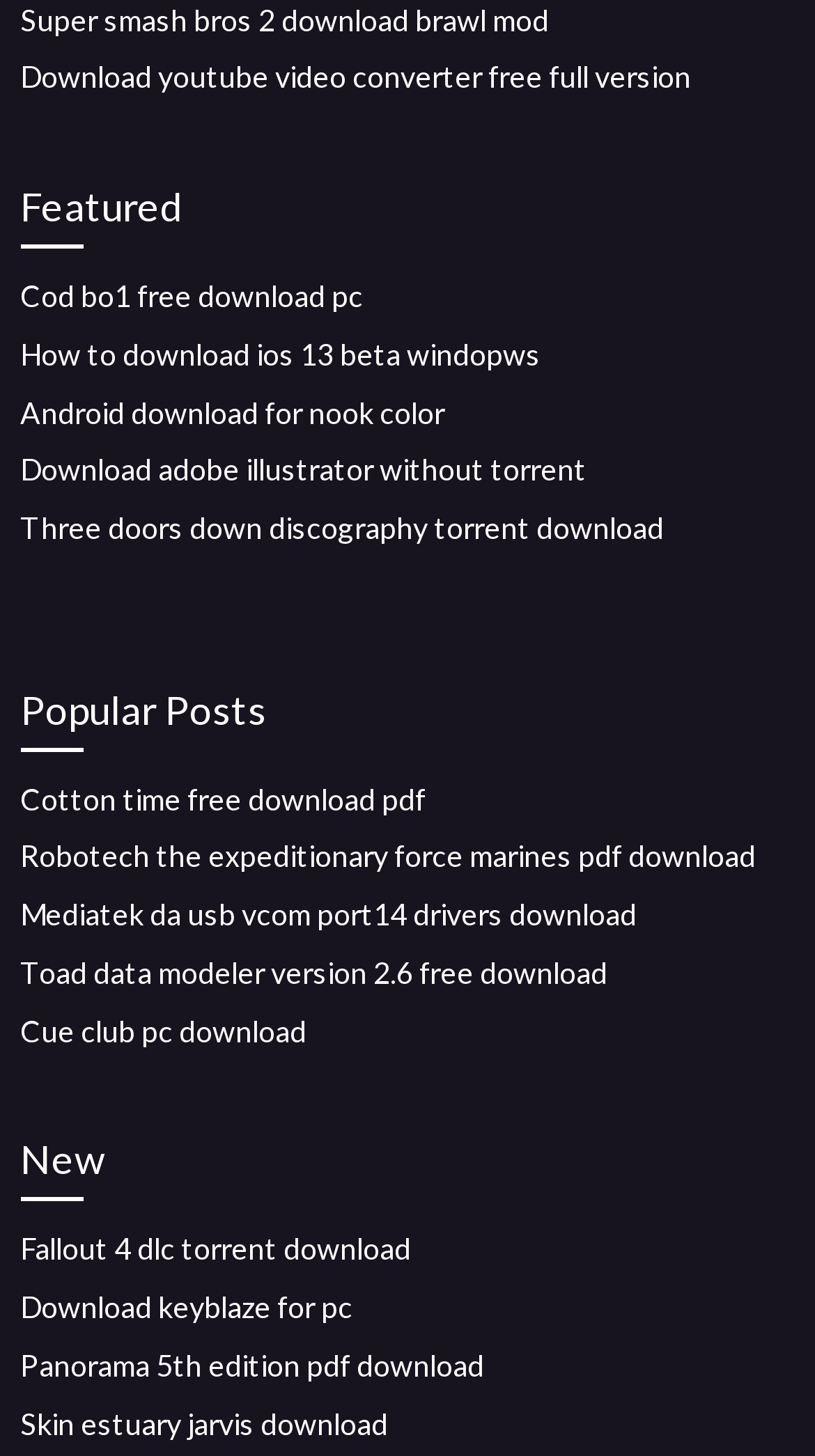Identify the bounding box coordinates of the section that should be clicked to achieve the task described: "Download Fallout 4 DLC torrent".

[0.025, 0.845, 0.504, 0.87]